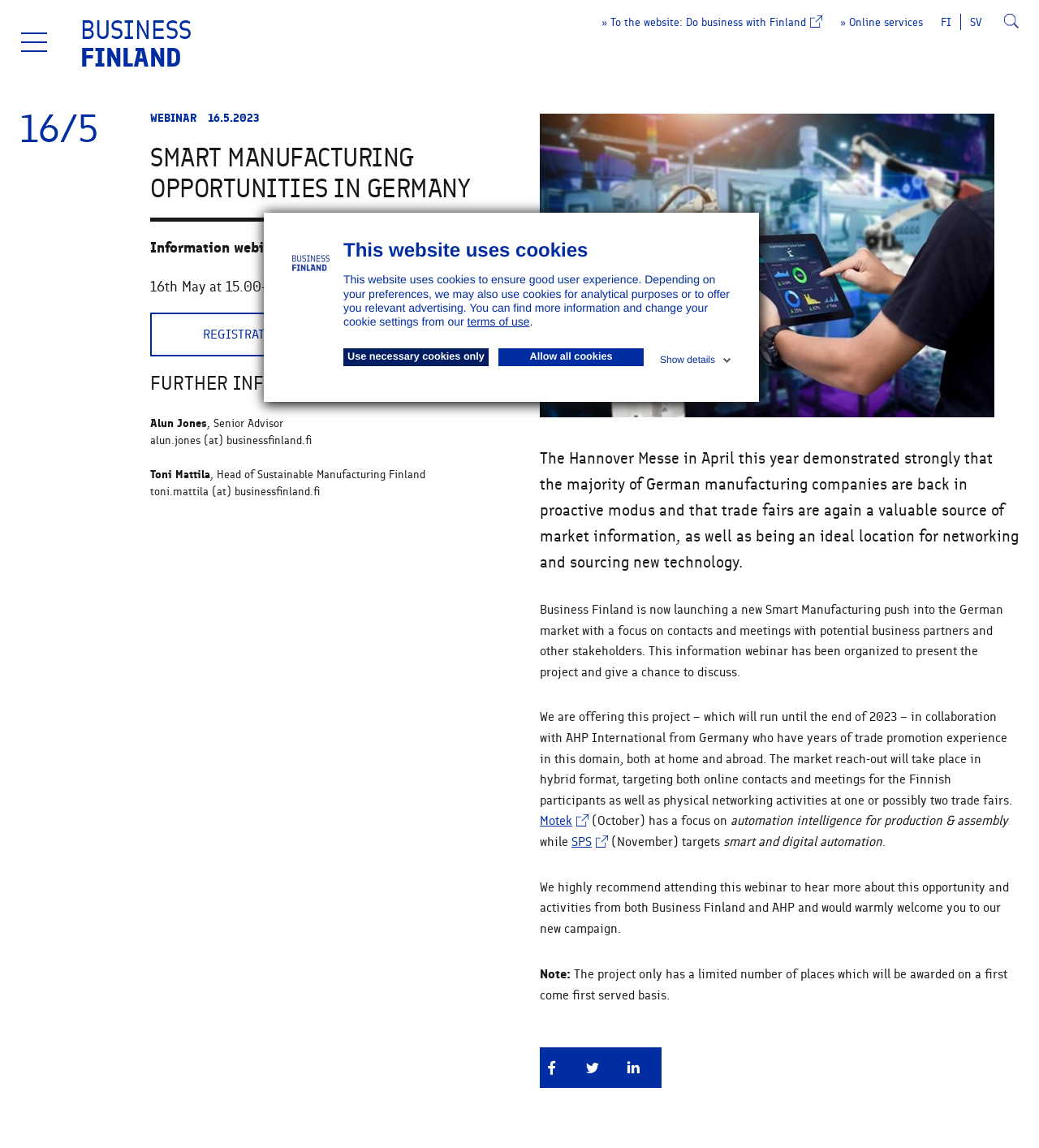Using the details from the image, please elaborate on the following question: What is the focus of the Hannover Messe in April?

The focus of the Hannover Messe in April can be determined by reading the text 'The Hannover Messe in April this year demonstrated strongly that the majority of German manufacturing companies are back in proactive modus and that trade fairs are again a valuable source of market information, as well as being an ideal location for networking and sourcing new technology.' which provides information about the event.